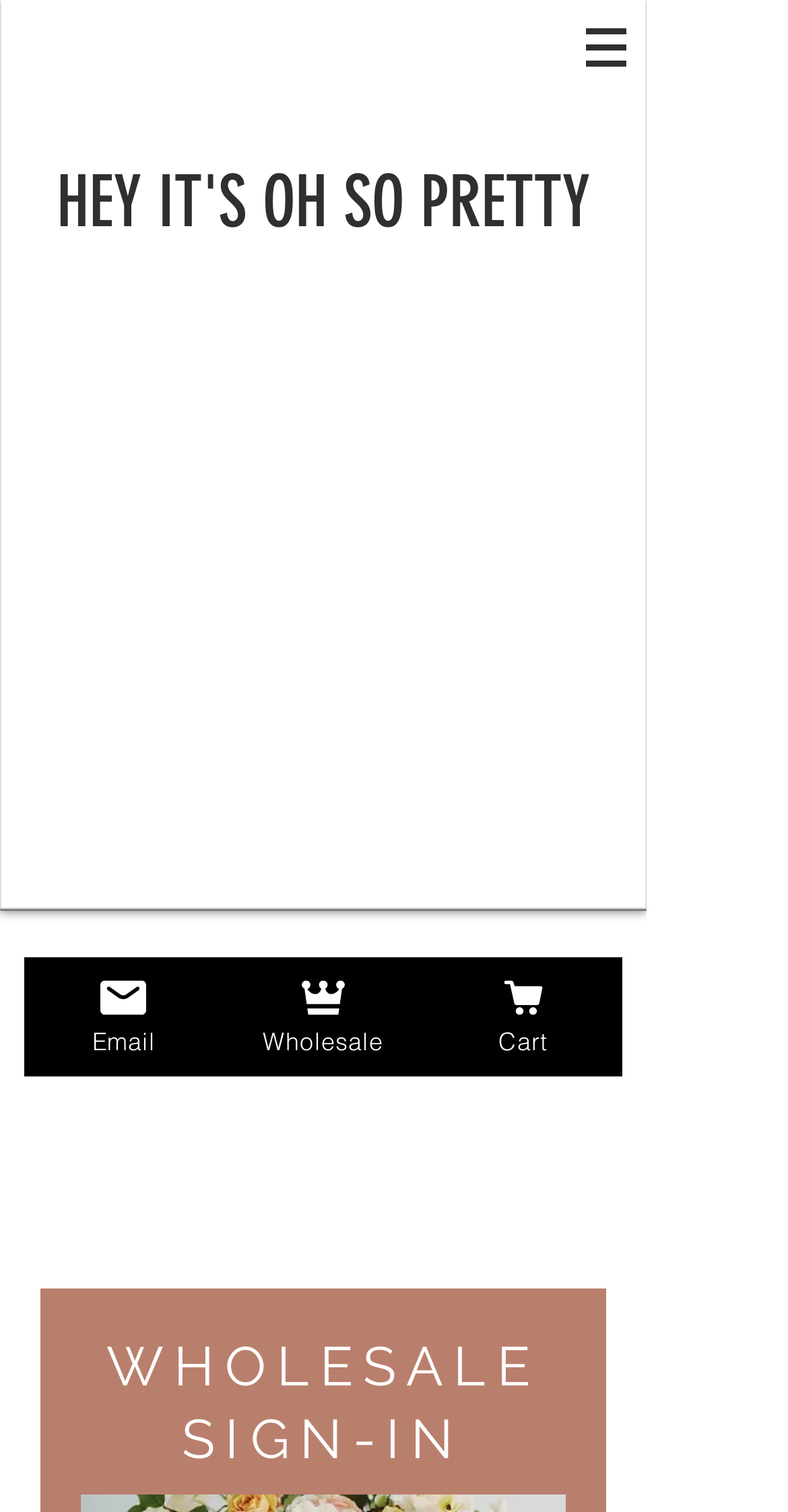Examine the image carefully and respond to the question with a detailed answer: 
What is the likely purpose of the 'Cart' link?

The 'Cart' link is located at the top of the webpage, and it has an accompanying image icon. Its purpose is likely to allow users to access their shopping cart, view their selected products, and proceed to checkout.